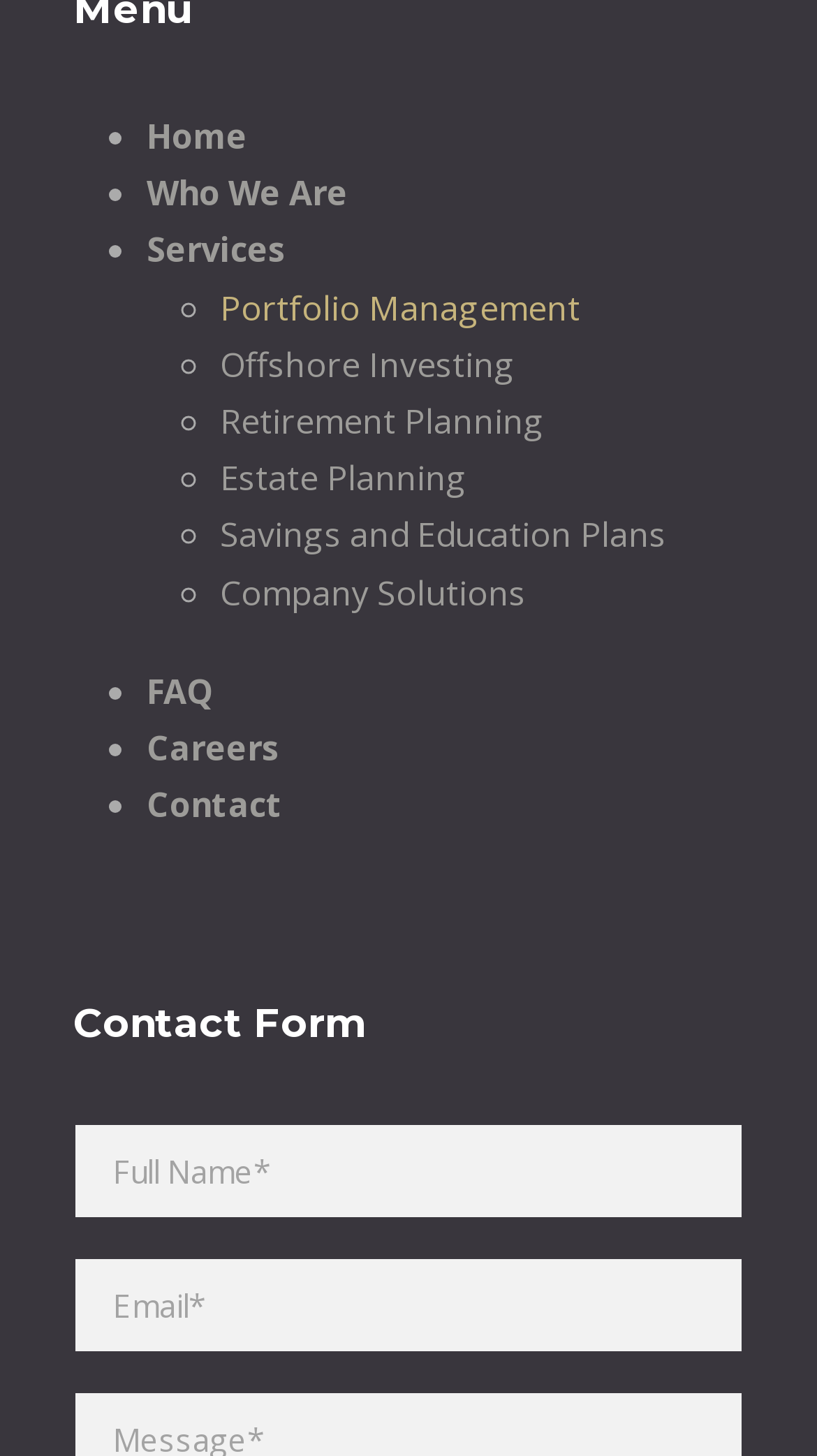Provide the bounding box coordinates for the UI element that is described as: "SIGN IN".

None